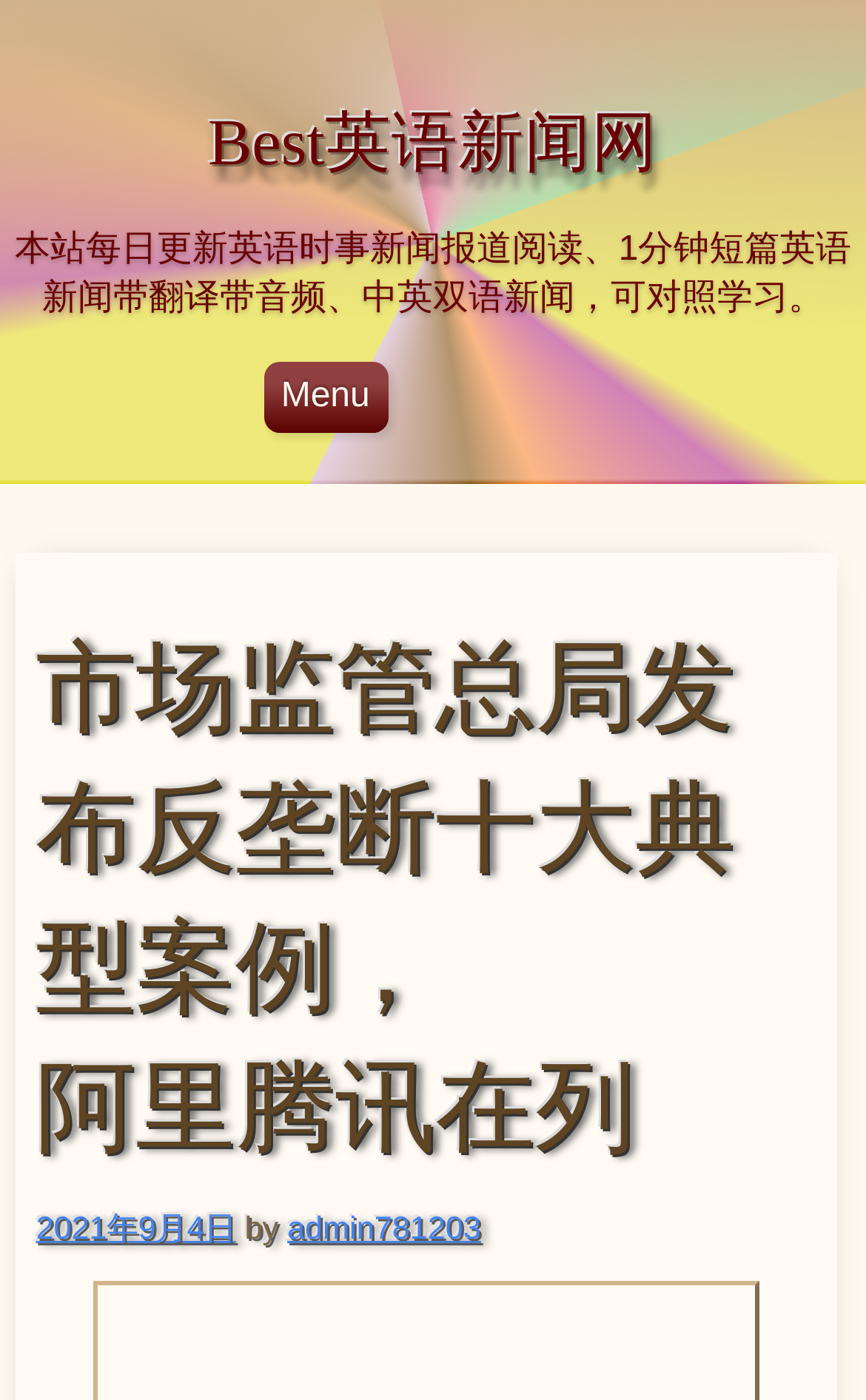Identify the bounding box coordinates of the region that should be clicked to execute the following instruction: "Buy Weed Online UK".

None